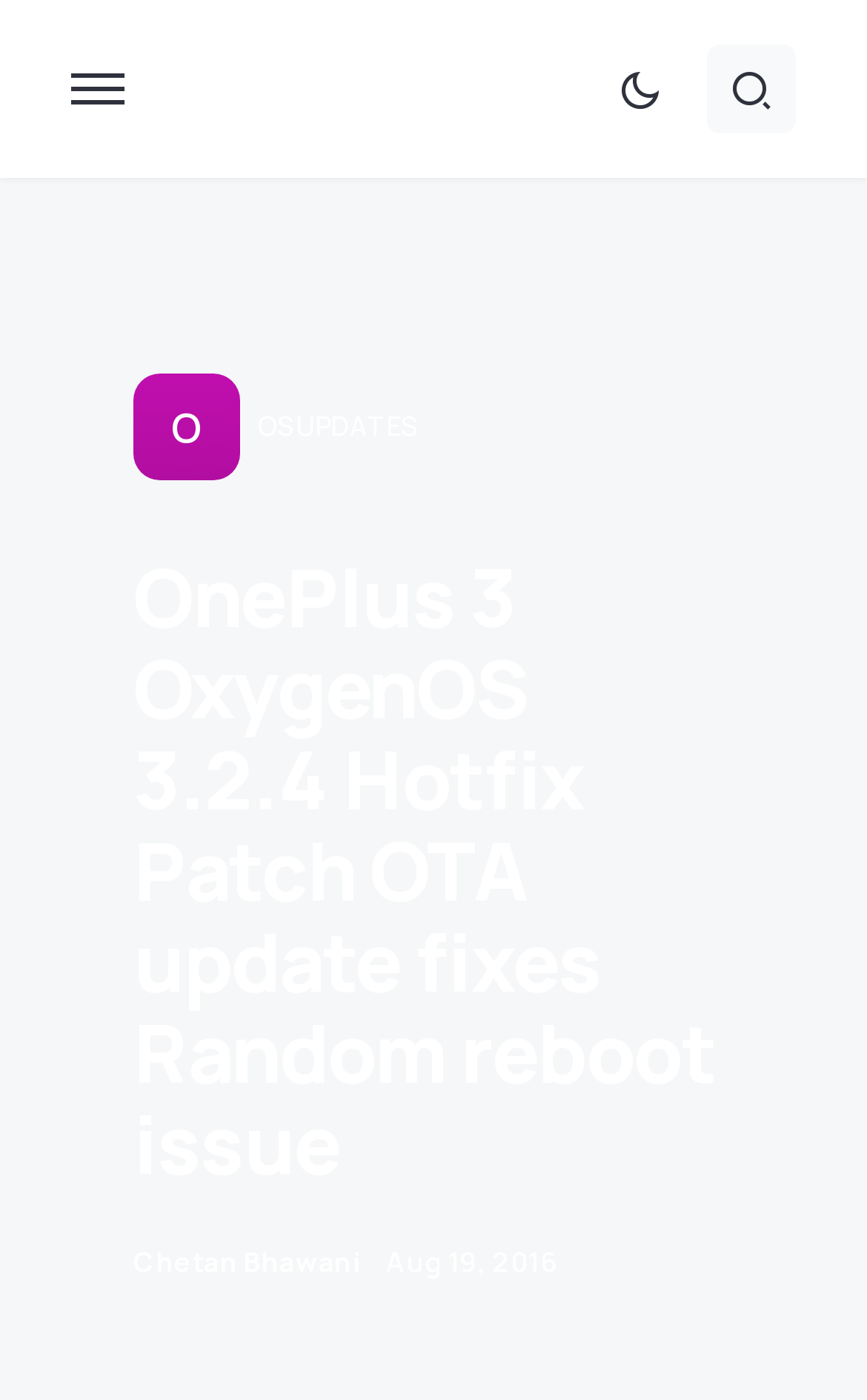Give a one-word or one-phrase response to the question: 
What is the website name?

Gizmo Times